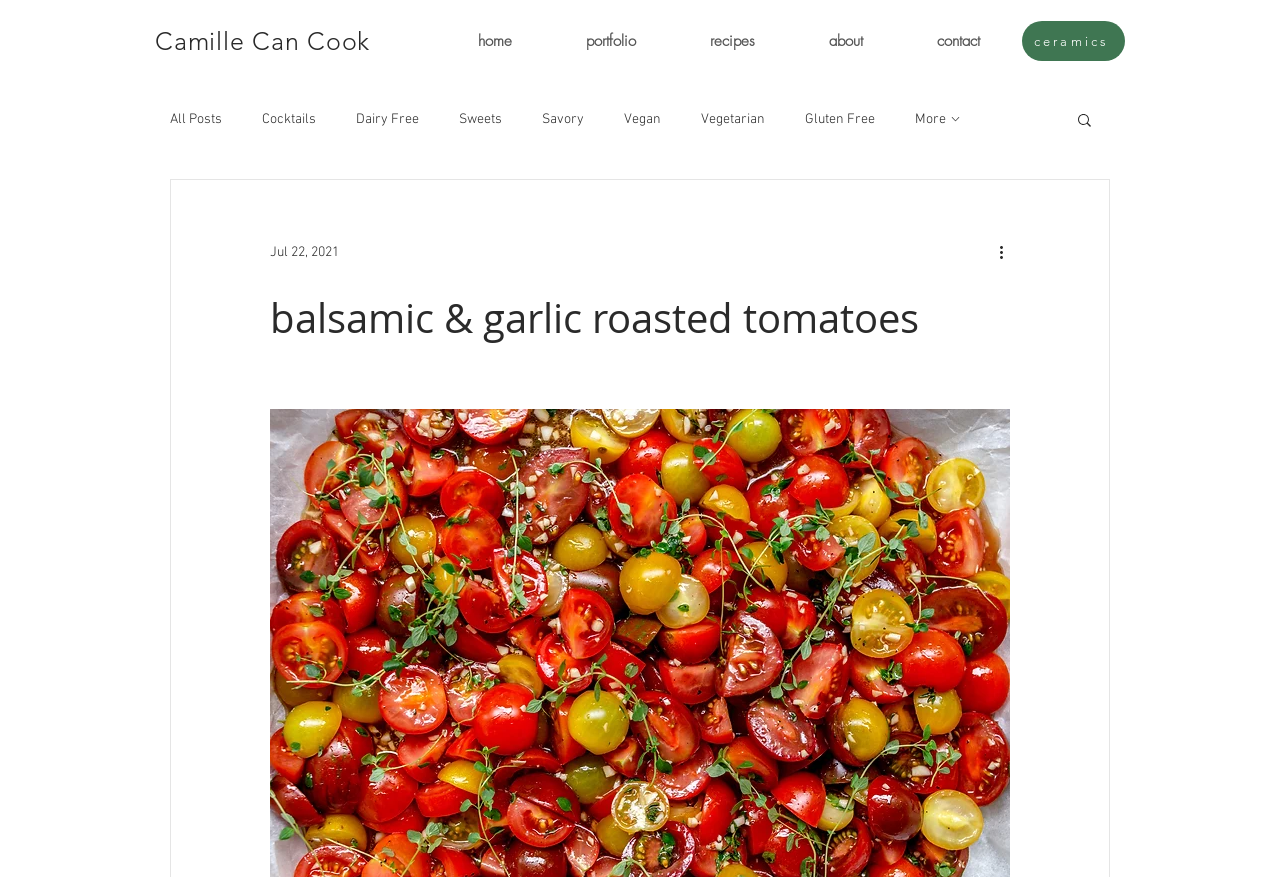What is the topic of the current blog post?
We need a detailed and meticulous answer to the question.

I determined the topic of the current blog post by looking at the heading element with the text 'balsamic & garlic roasted tomatoes', which suggests that it is the title of the current blog post.